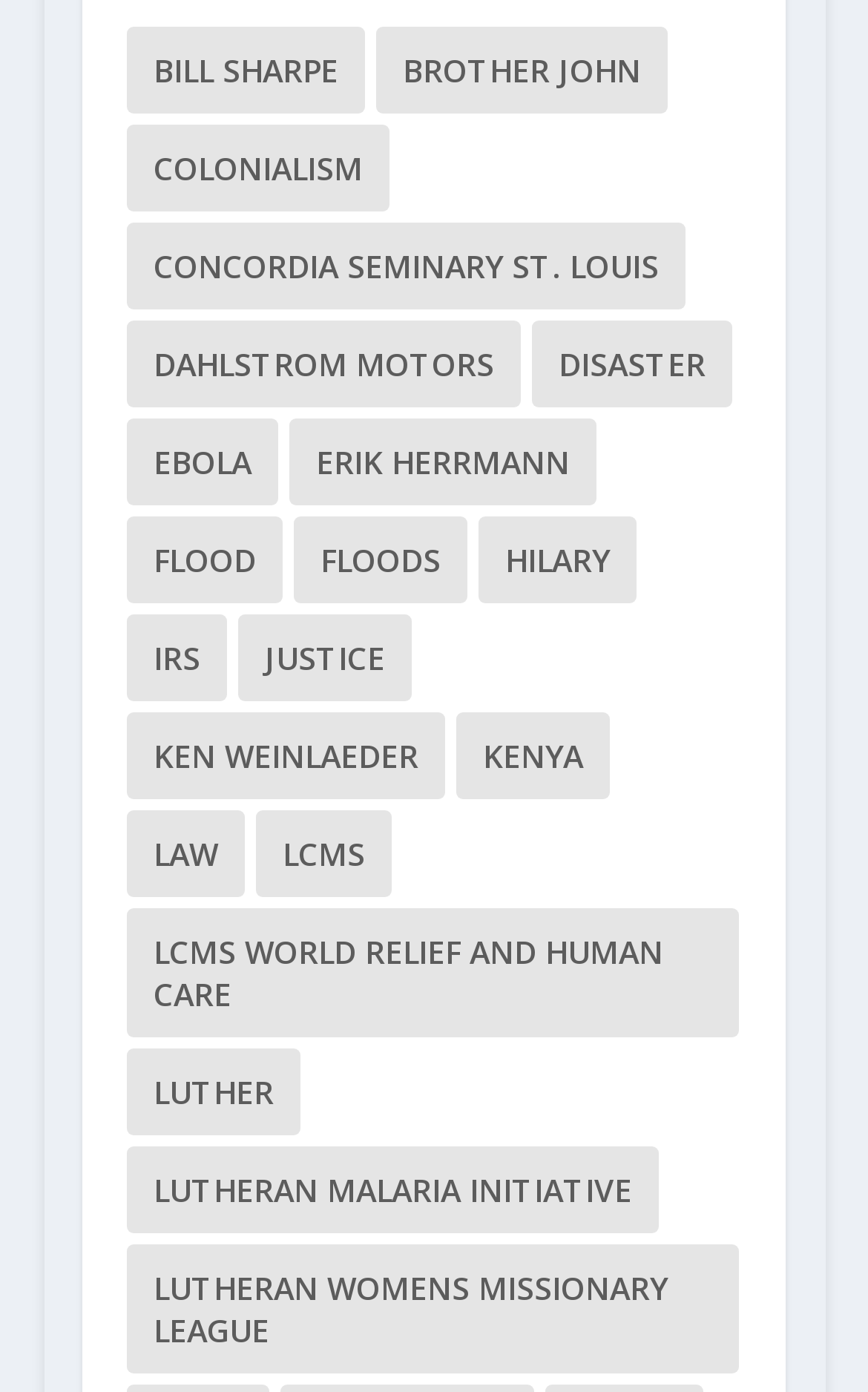Determine the bounding box coordinates of the element that should be clicked to execute the following command: "Check out Kenya".

[0.526, 0.512, 0.703, 0.575]